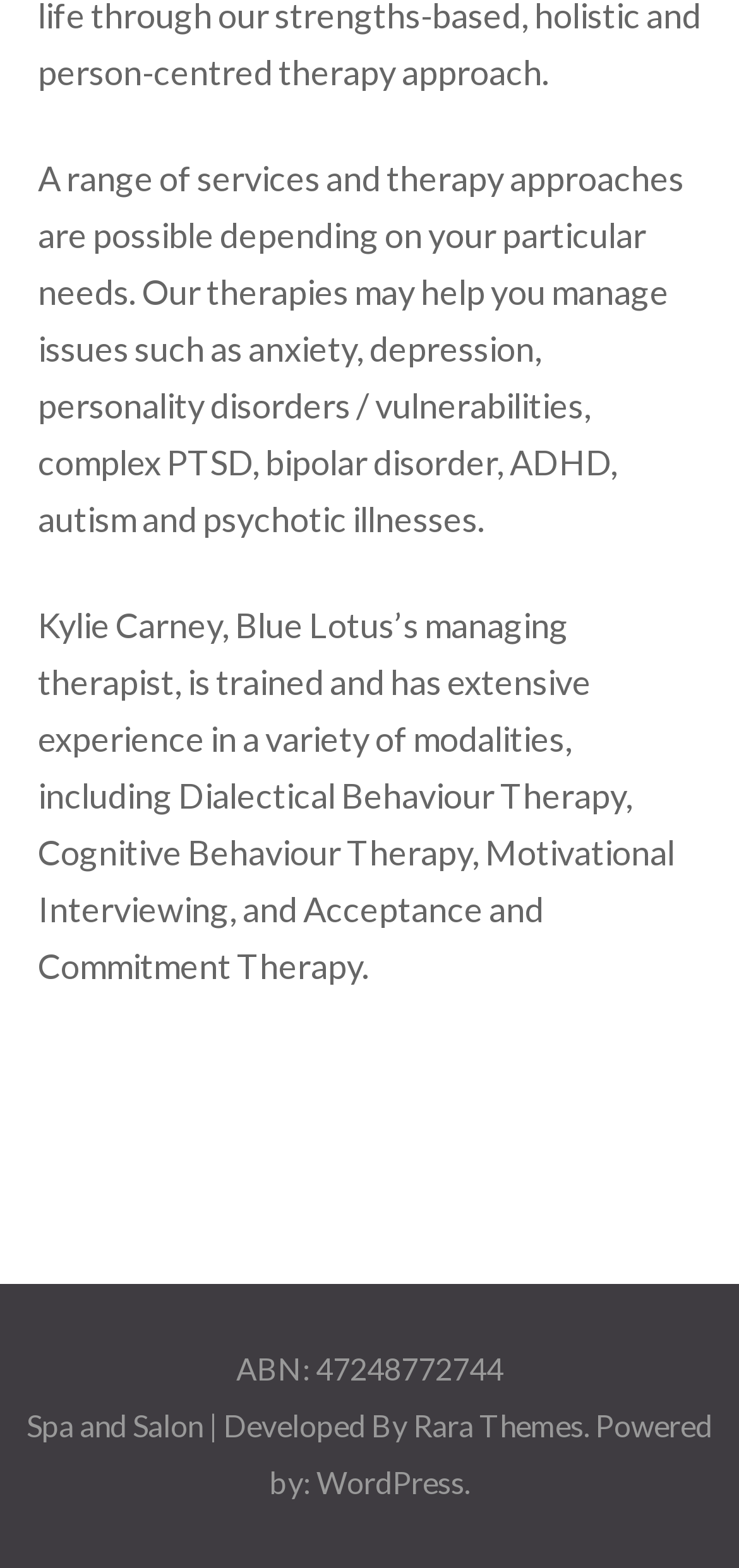Bounding box coordinates must be specified in the format (top-left x, top-left y, bottom-right x, bottom-right y). All values should be floating point numbers between 0 and 1. What are the bounding box coordinates of the UI element described as: WordPress

[0.428, 0.933, 0.628, 0.956]